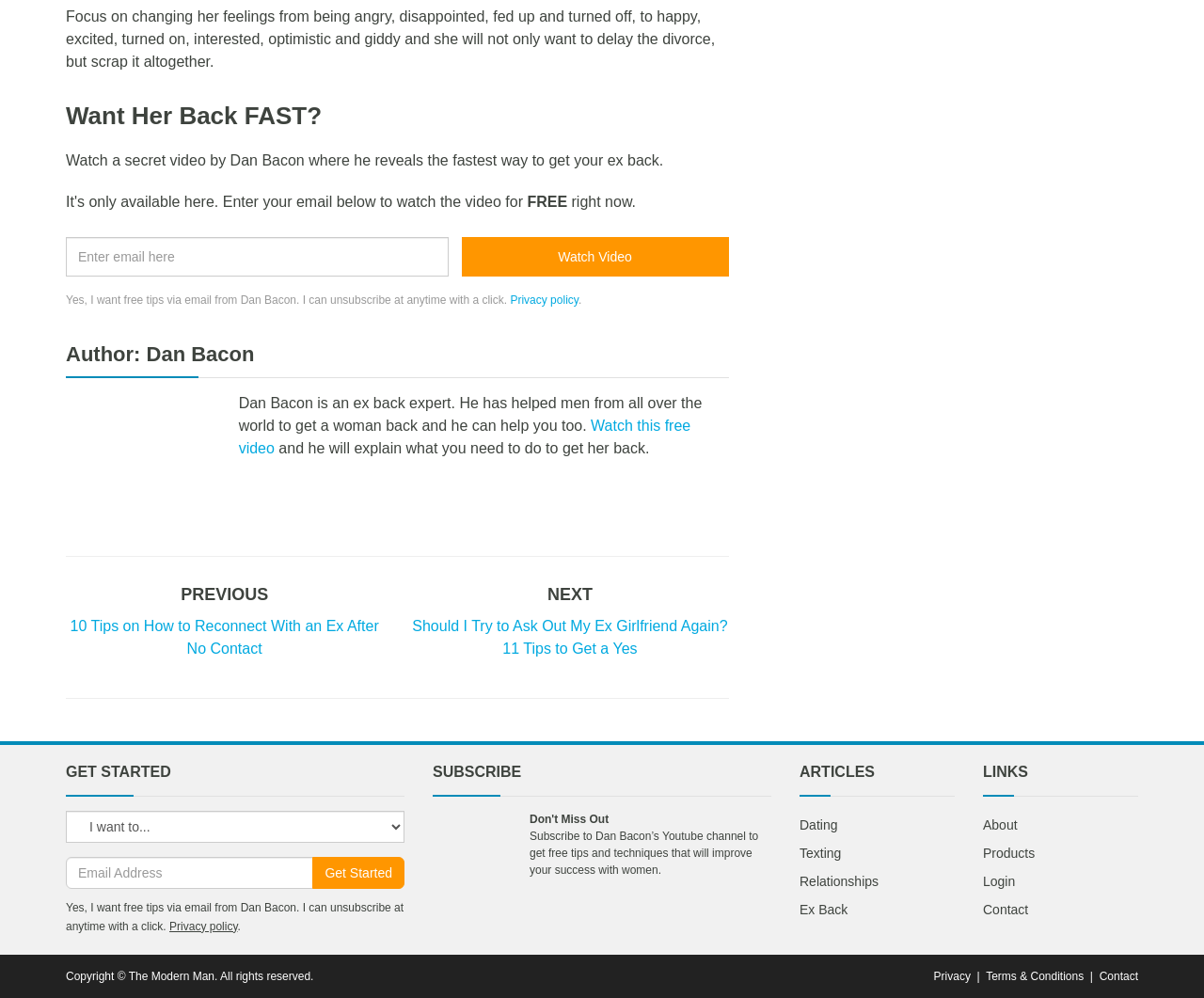What is the topic of the related posts?
Refer to the image and offer an in-depth and detailed answer to the question.

The related posts section contains links to articles with titles such as 'Get Your Ex Wife Back After a Divorce', 'Is My Wife Serious About Divorce?', and 'When Will I Be Over My Divorce?', which suggest that the topic of the related posts is relationships.